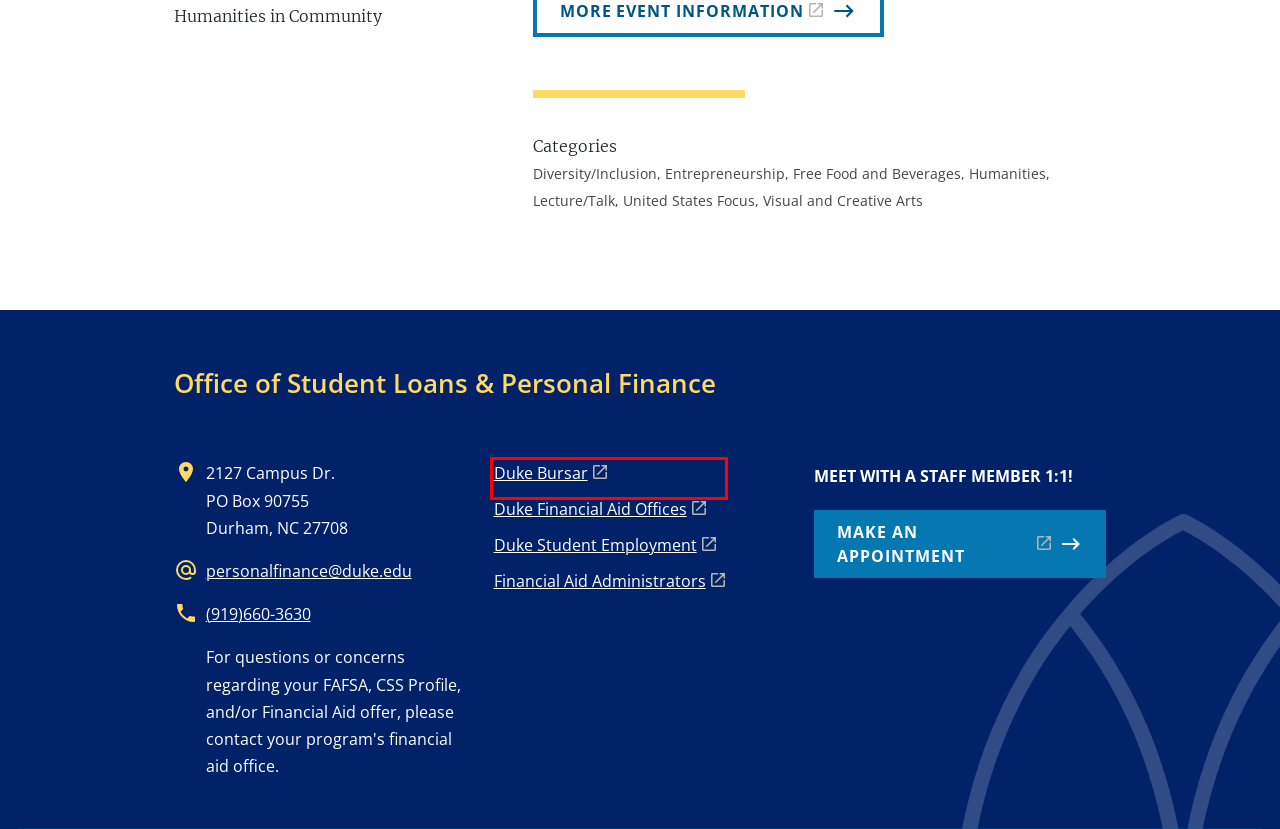You are looking at a screenshot of a webpage with a red bounding box around an element. Determine the best matching webpage description for the new webpage resulting from clicking the element in the red bounding box. Here are the descriptions:
A. Duke University Maps
B. Request an Appointment  | Office of Student Loans & Personal Finance
C. Making a Home for Black Southern Film | Duke Forum for Scholars and Publics
D. Duke Accessibility
E. Duke University Privacy Statement | Office of Audit, Risk and Compliance
F. Duke University
G. Student Accounts | BURSAR | Duke
H. Contact Us | Karsh Office of  Undergraduate Financial Support

G